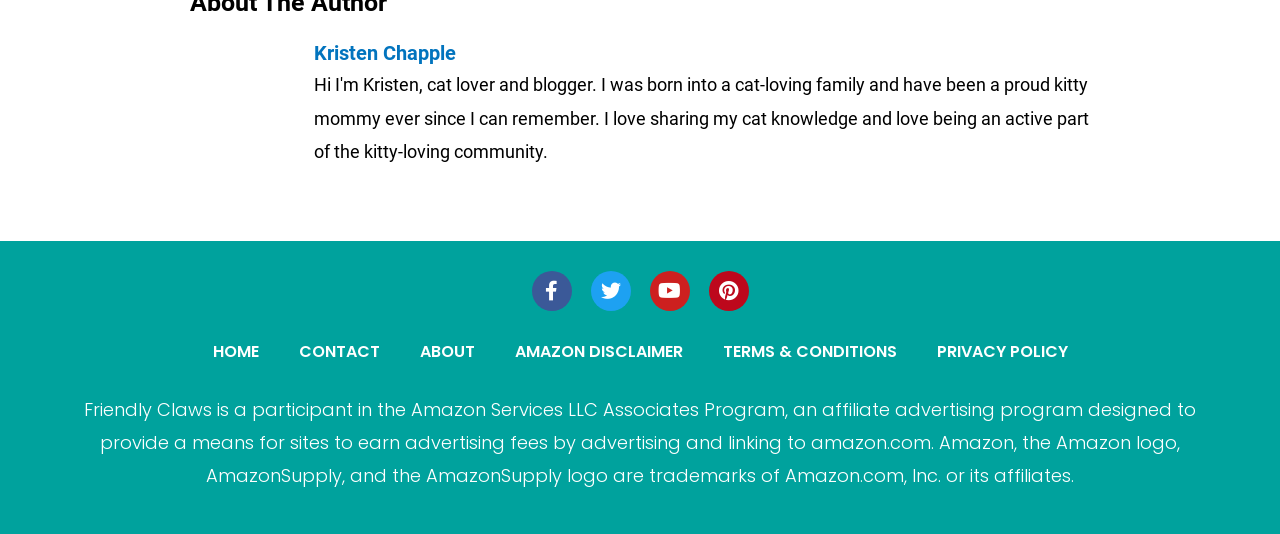Locate the coordinates of the bounding box for the clickable region that fulfills this instruction: "go to home page".

[0.15, 0.619, 0.218, 0.698]